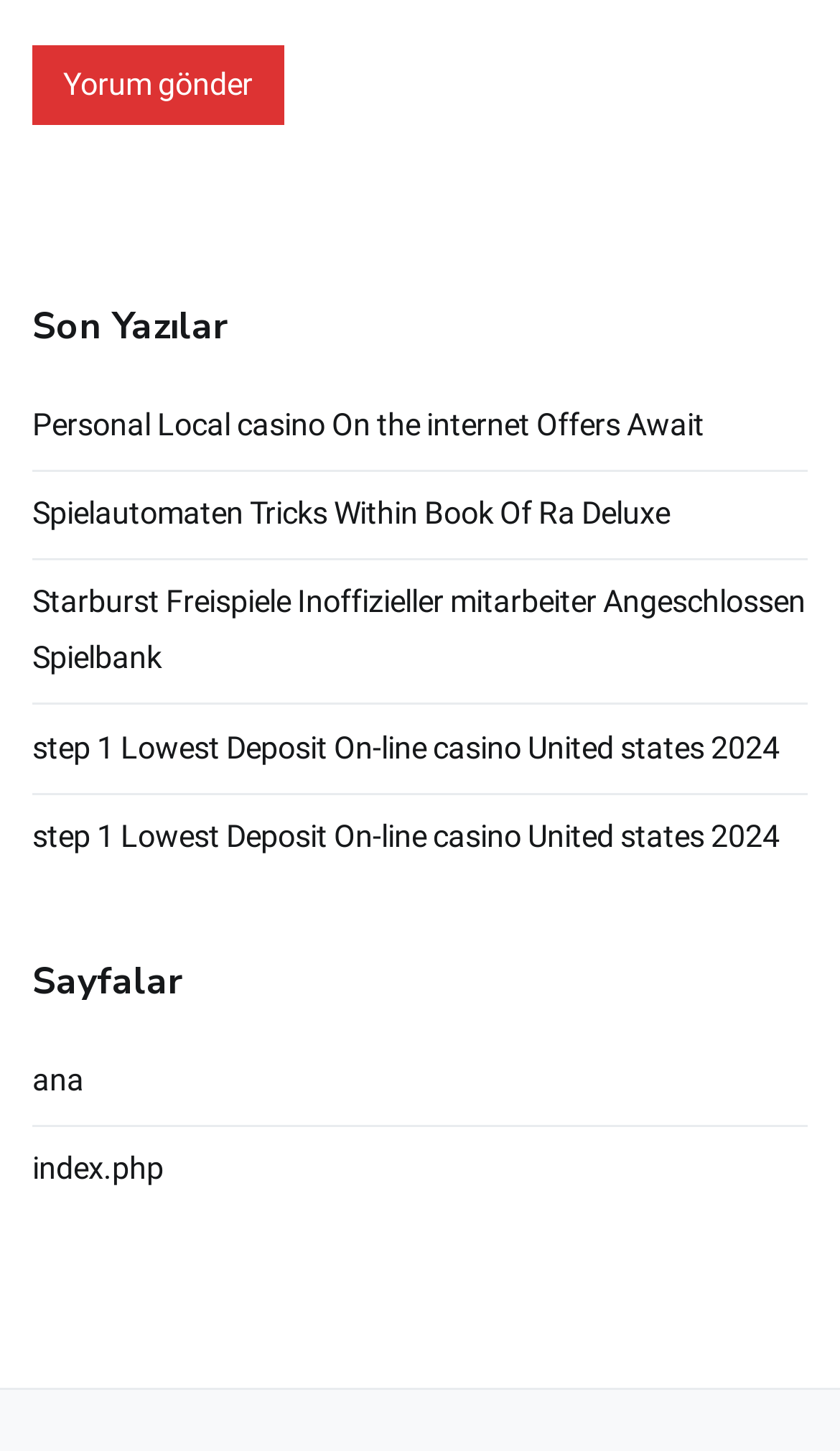Provide the bounding box coordinates of the area you need to click to execute the following instruction: "Click the 'Yorum gönder' button".

[0.038, 0.031, 0.338, 0.086]